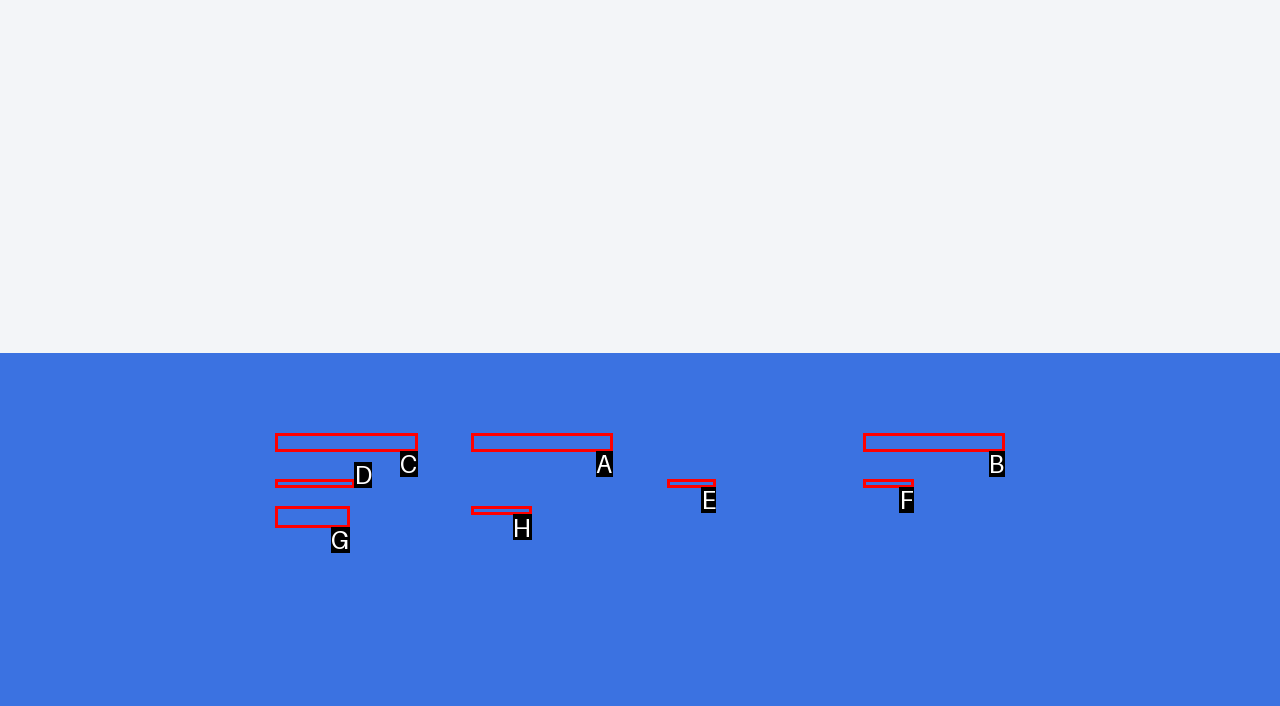Choose the HTML element you need to click to achieve the following task: Learn more about Tecpetrol
Respond with the letter of the selected option from the given choices directly.

C